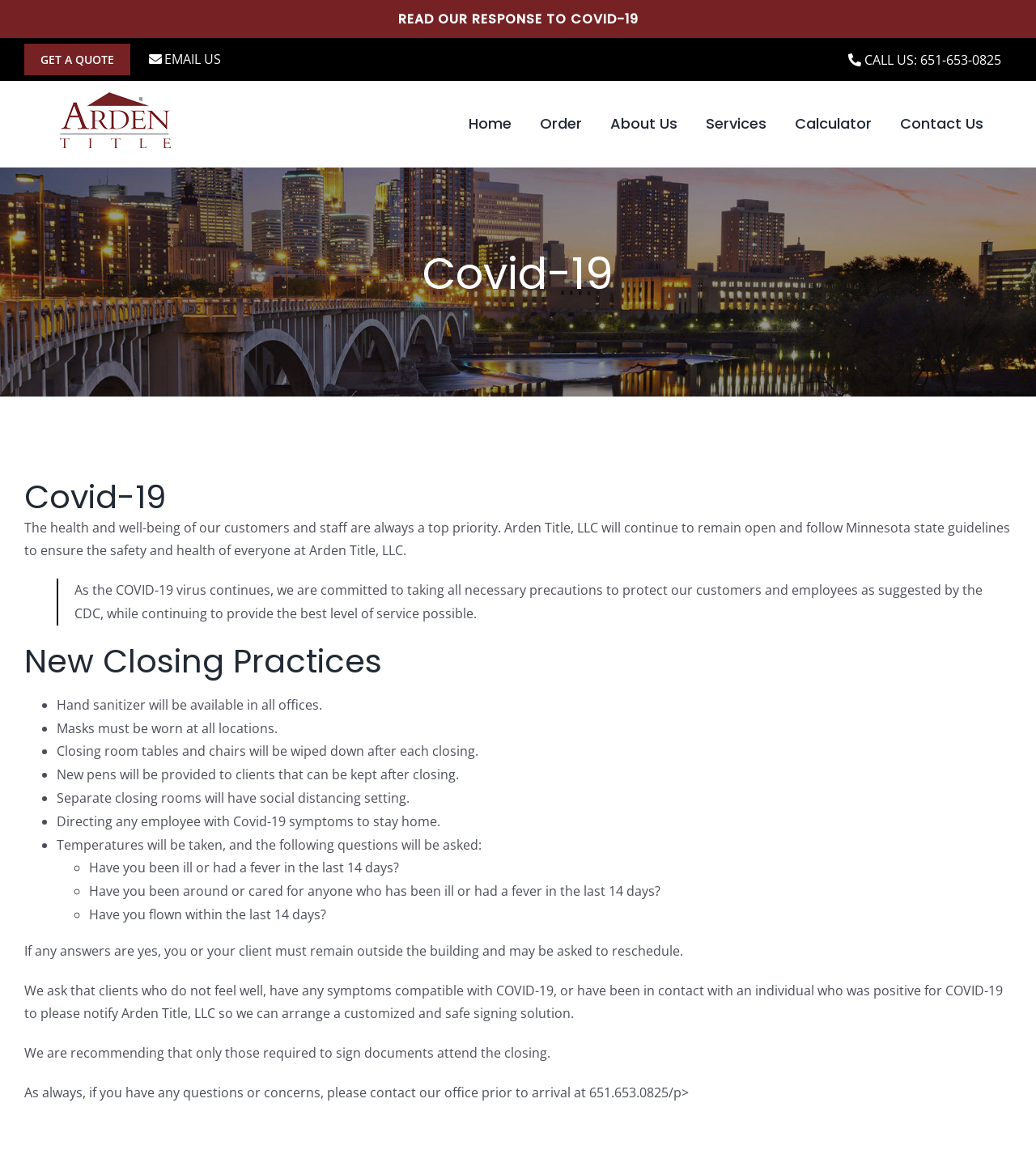Specify the bounding box coordinates of the area to click in order to follow the given instruction: "Read more about The Maaleipä Challenge seeks recipes for the future of the soil."

None